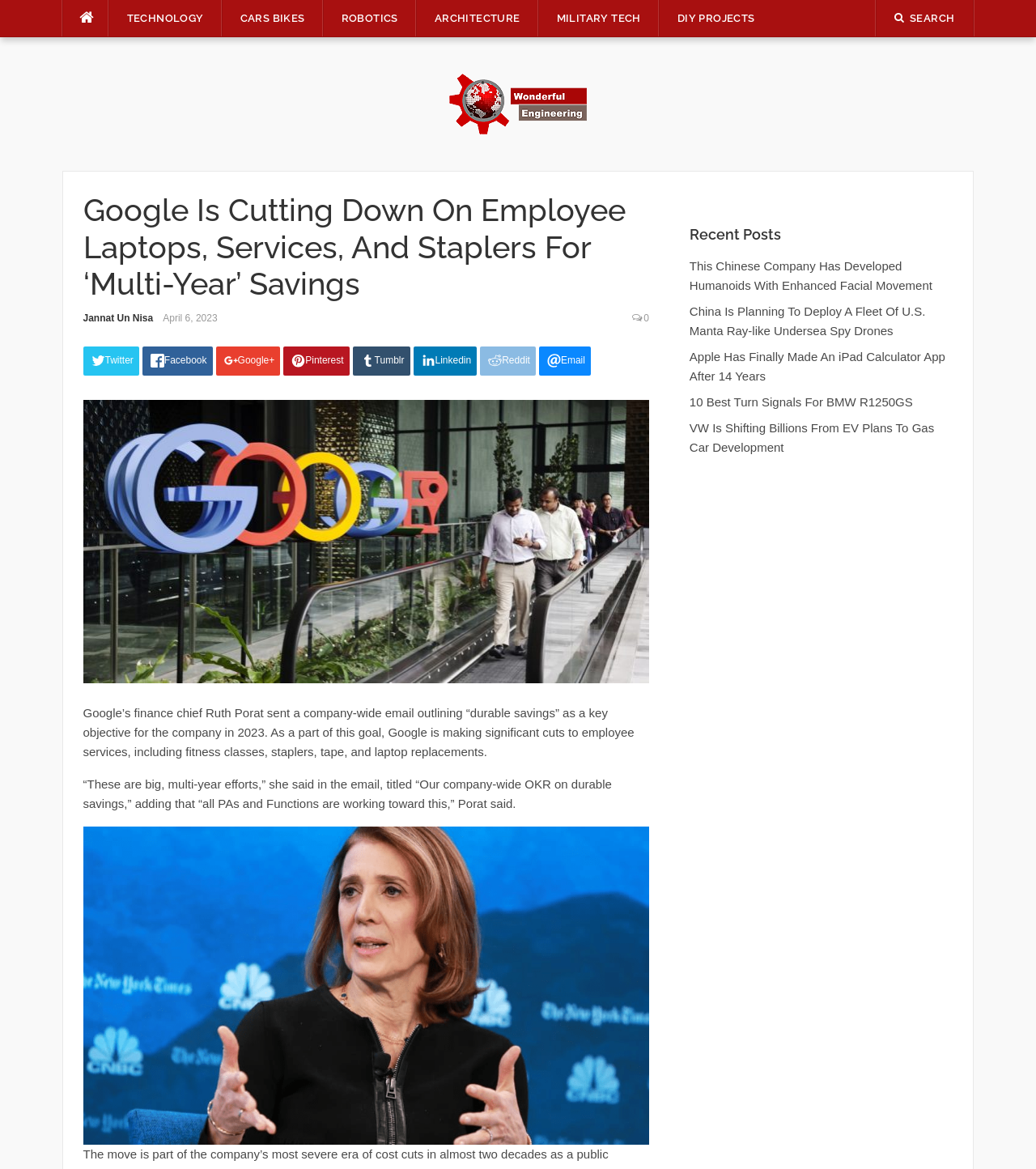Please find and provide the title of the webpage.

Google Is Cutting Down On Employee Laptops, Services, And Staplers For ‘Multi-Year’ Savings